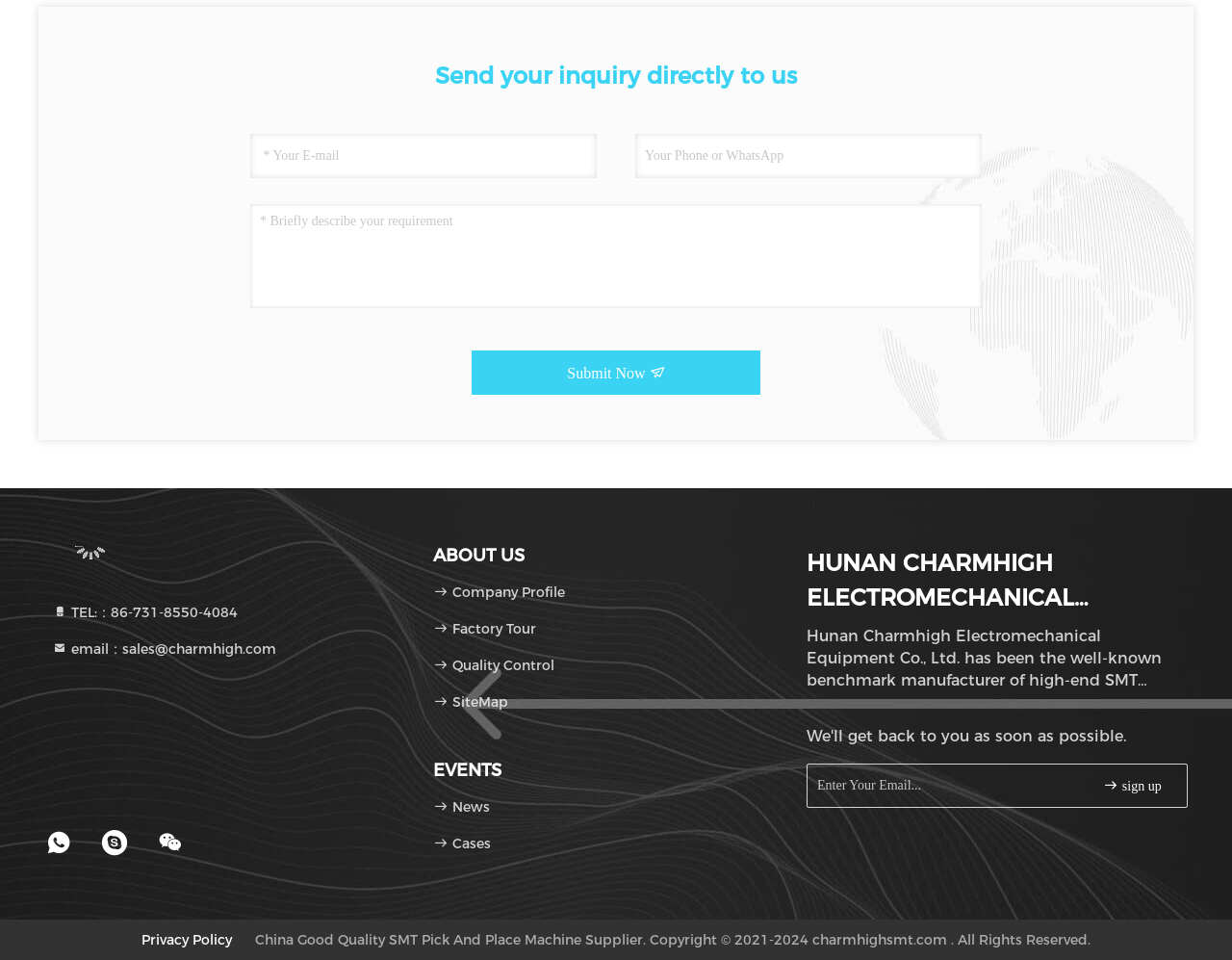What is the company name?
Answer the question based on the image using a single word or a brief phrase.

HUNAN CHARMHIGH ELECTROMECHANICAL EQUIPMENT CO., LTD.